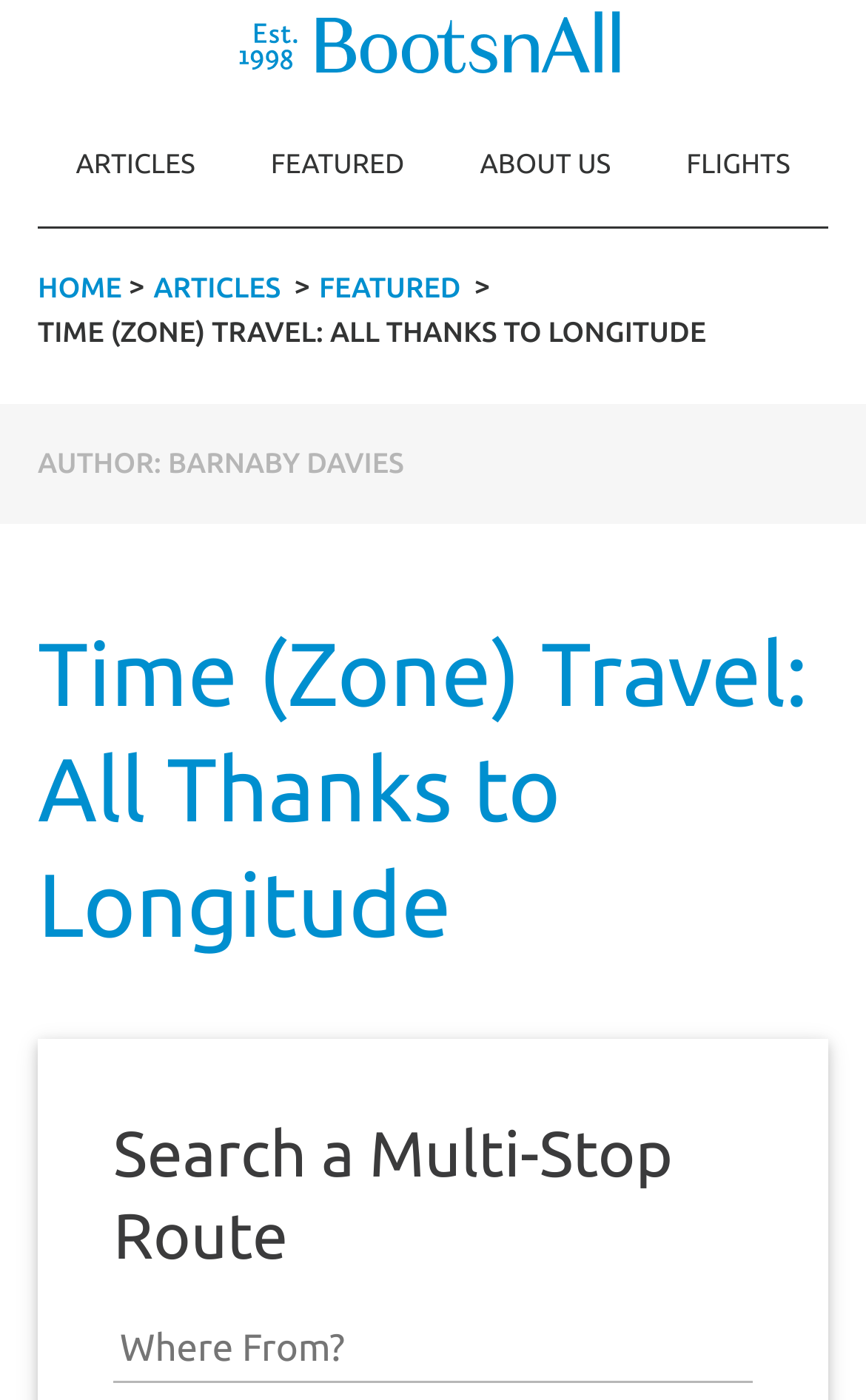Please find and generate the text of the main heading on the webpage.

Time (Zone) Travel: All Thanks to Longitude